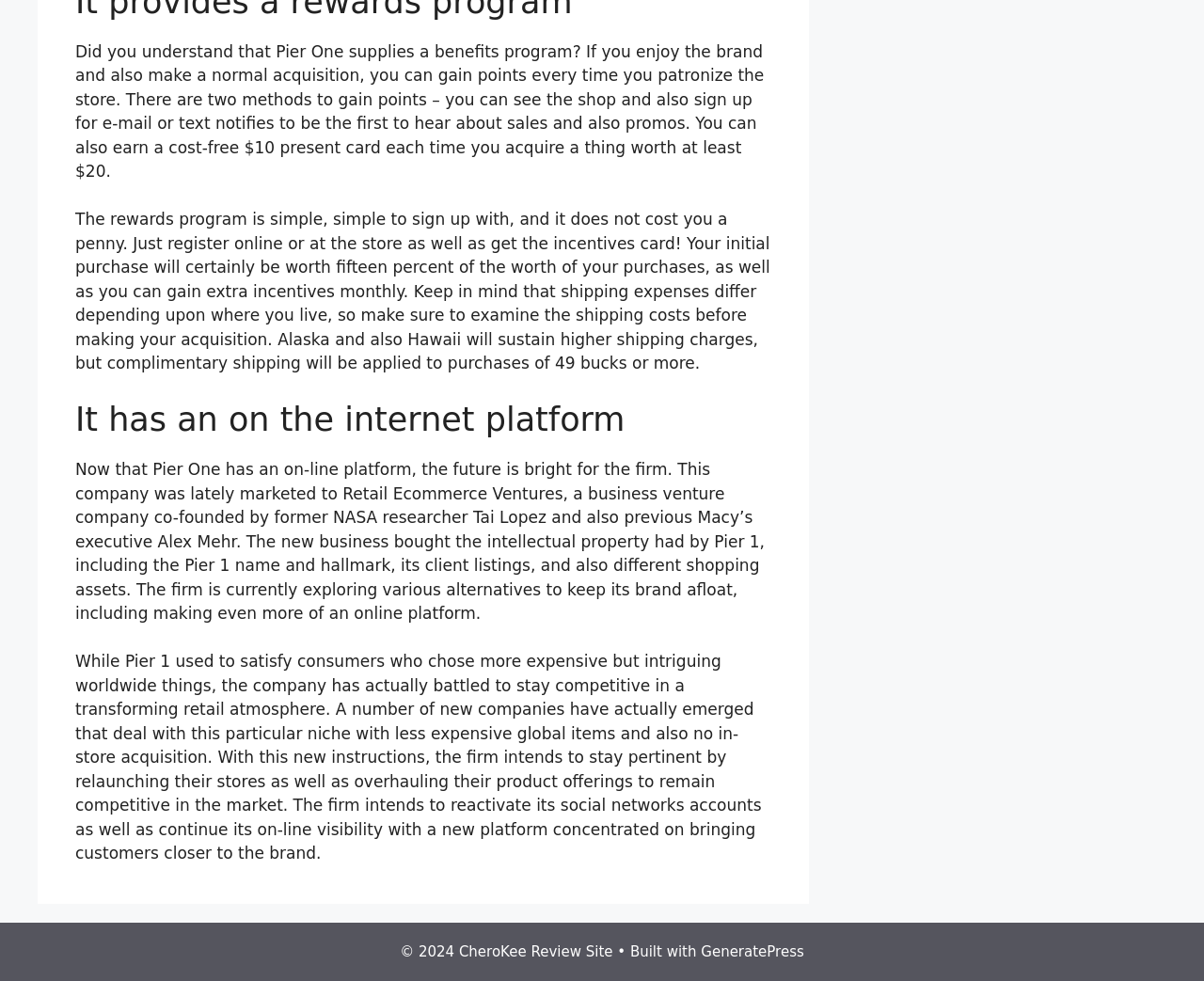What is the minimum purchase amount for free shipping?
Please provide a comprehensive answer based on the information in the image.

According to the webpage, customers can get free shipping on their purchases if they spend at least $49, except for Alaska and Hawaii which have higher shipping costs.